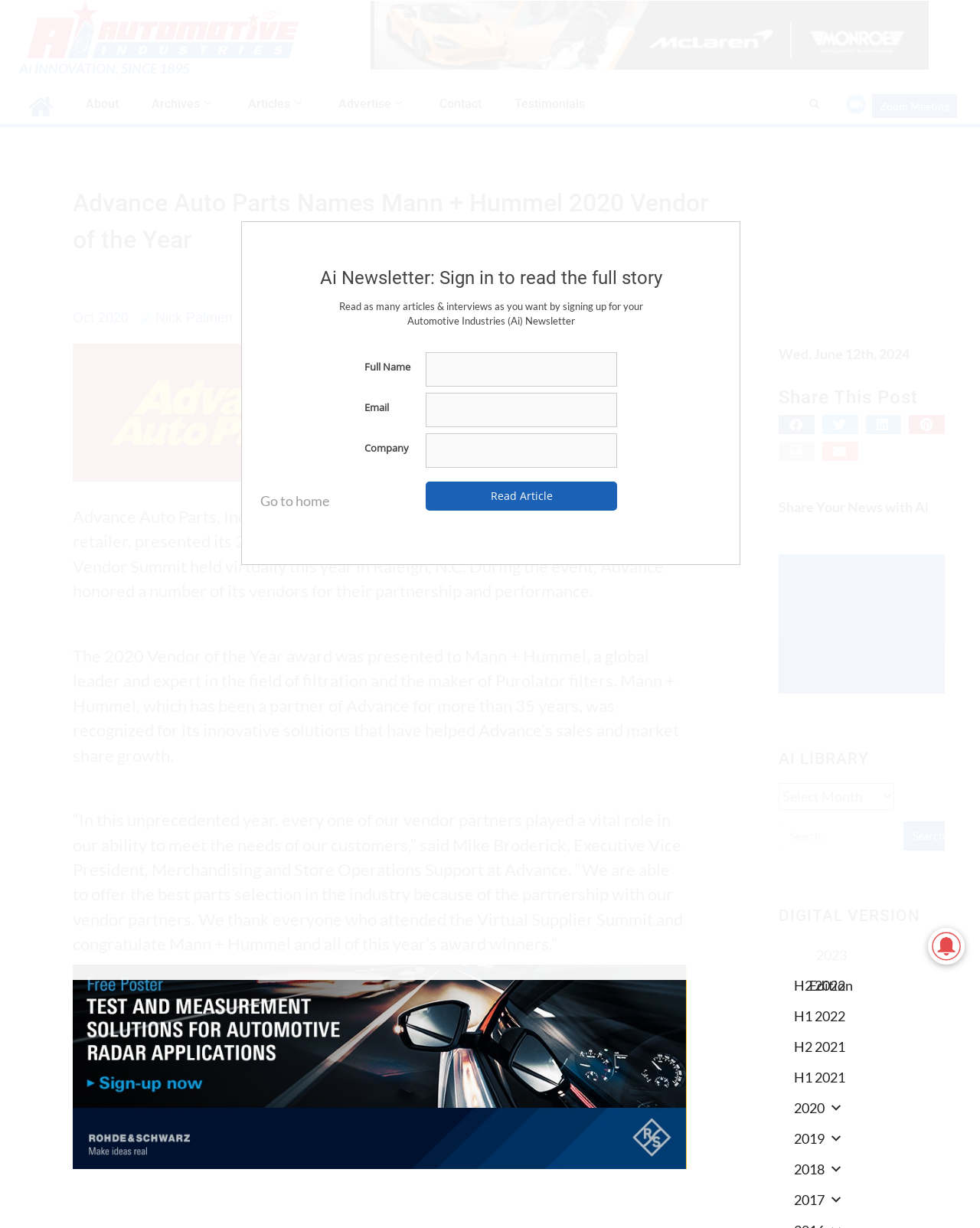Determine the bounding box coordinates of the clickable element to achieve the following action: 'Click on the 'About' link'. Provide the coordinates as four float values between 0 and 1, formatted as [left, top, right, bottom].

[0.088, 0.079, 0.121, 0.09]